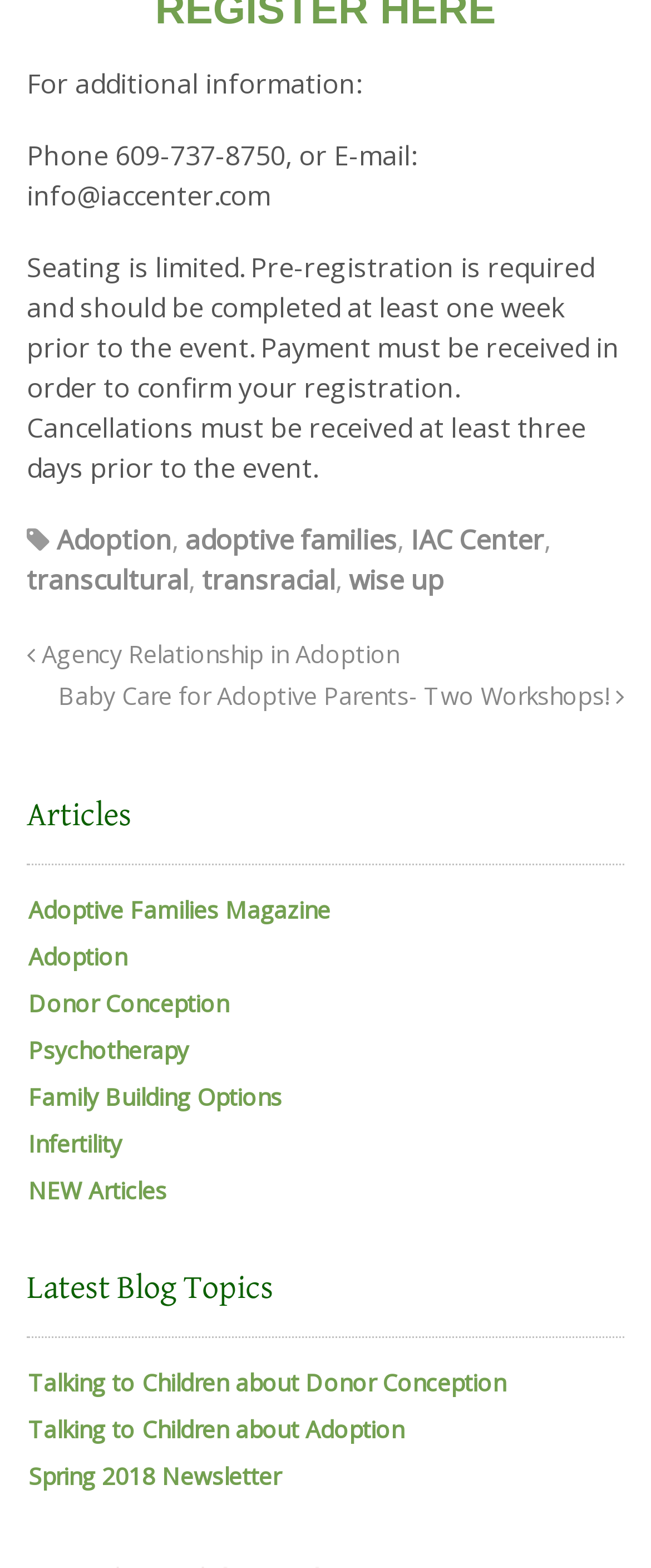Extract the bounding box coordinates of the UI element described: "IAC Center". Provide the coordinates in the format [left, top, right, bottom] with values ranging from 0 to 1.

[0.631, 0.333, 0.836, 0.356]